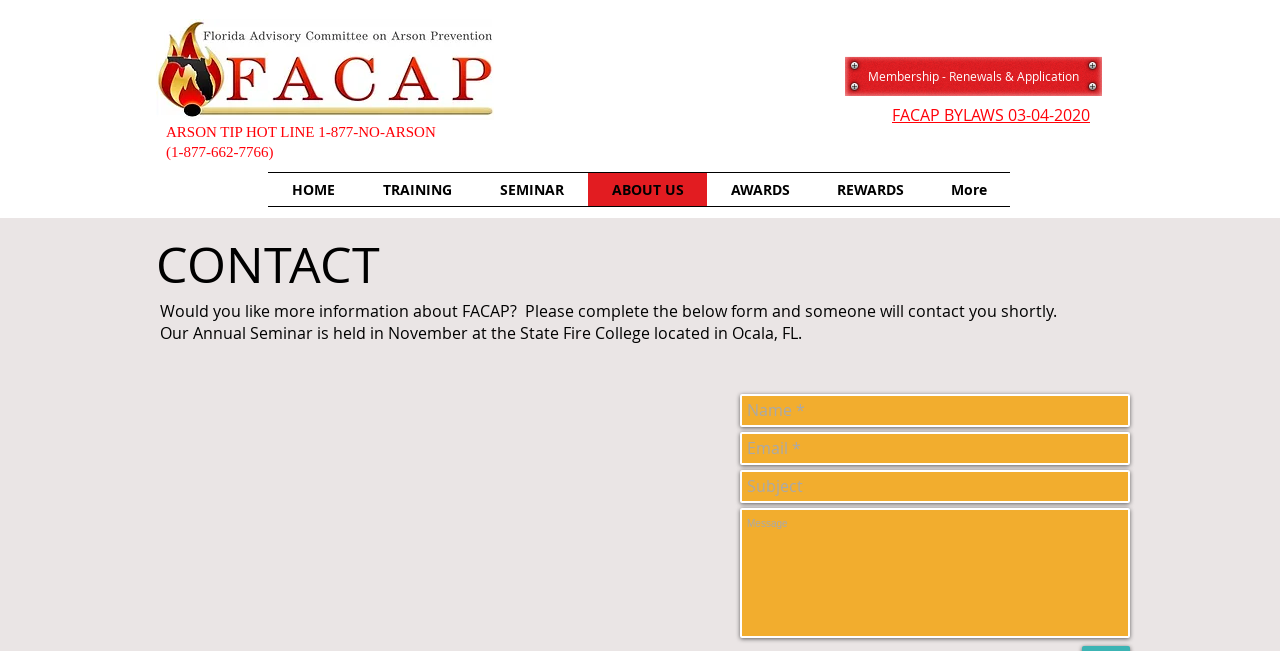Analyze and describe the webpage in a detailed narrative.

The webpage is a contact page for FACAP, featuring a prominent image of a letterhead at the top left corner. Below the image, there is a heading that displays the ARSON TIP HOT LINE phone number. 

To the right of the image, there are two links: "Membership - Renewals & Application" and "FACAP BYLAWS 03-04-2020", with the latter having a nested link with the same text. 

A navigation menu is located in the middle of the page, with links to "HOME", "TRAINING", "SEMINAR", "ABOUT US", "AWARDS", "REWARDS", and "More". 

Below the navigation menu, there is a heading that reads "CONTACT". A paragraph of text follows, explaining that users can request more information about FACAP by completing a form. Another paragraph below that describes the location of the Annual Seminar. 

On the right side of the page, there is a Google Maps iframe, which takes up most of the vertical space. Below the map, there is a form with four textboxes: "Name *", "Email *", "Subject", and an empty textbox. The "Name *" and "Email *" fields are required.